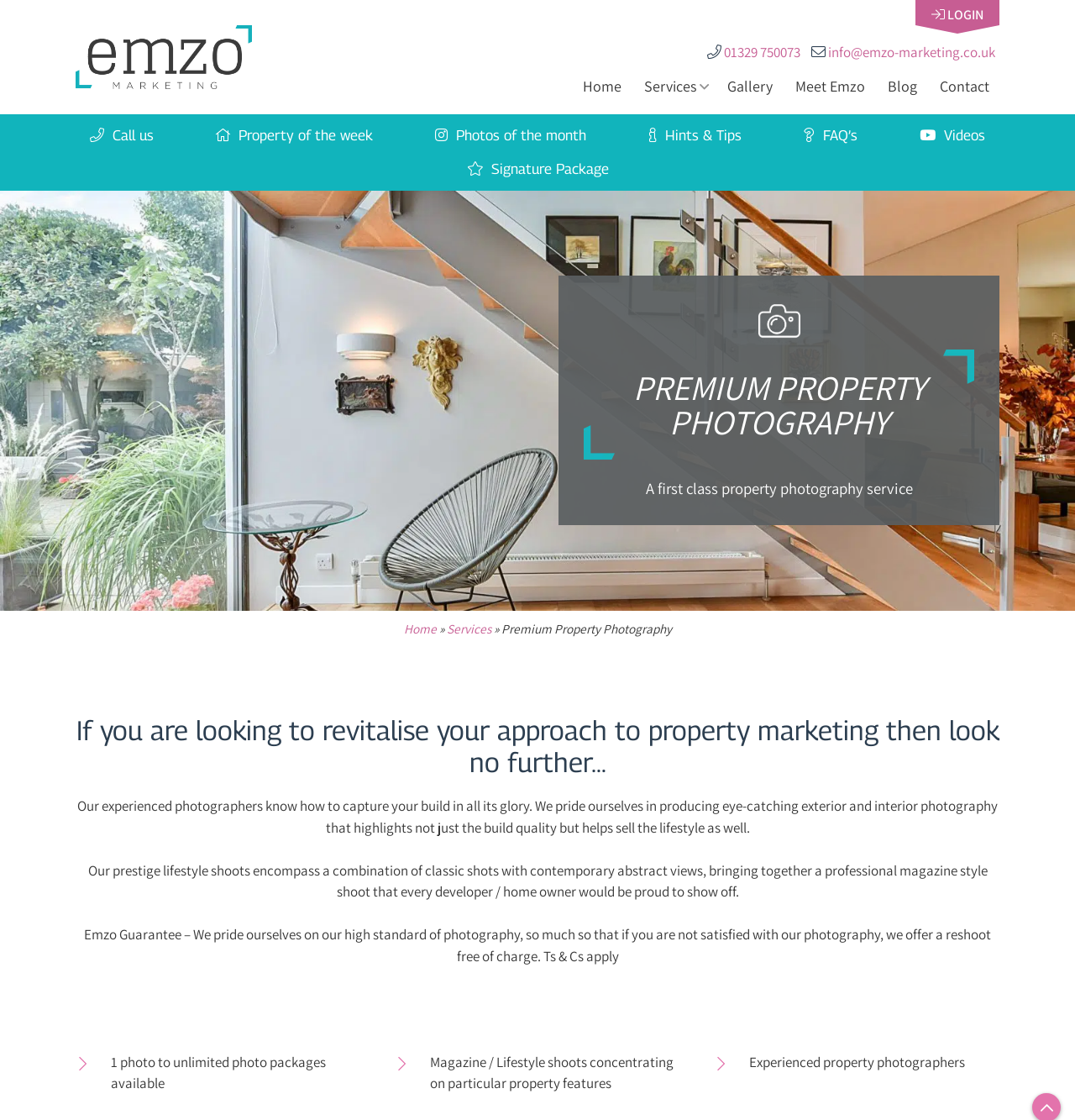Analyze the image and deliver a detailed answer to the question: What is the company name of the website?

I found the company name by looking at the top-left corner of the webpage, where the logo and company name 'EMZO Marketing' are displayed.